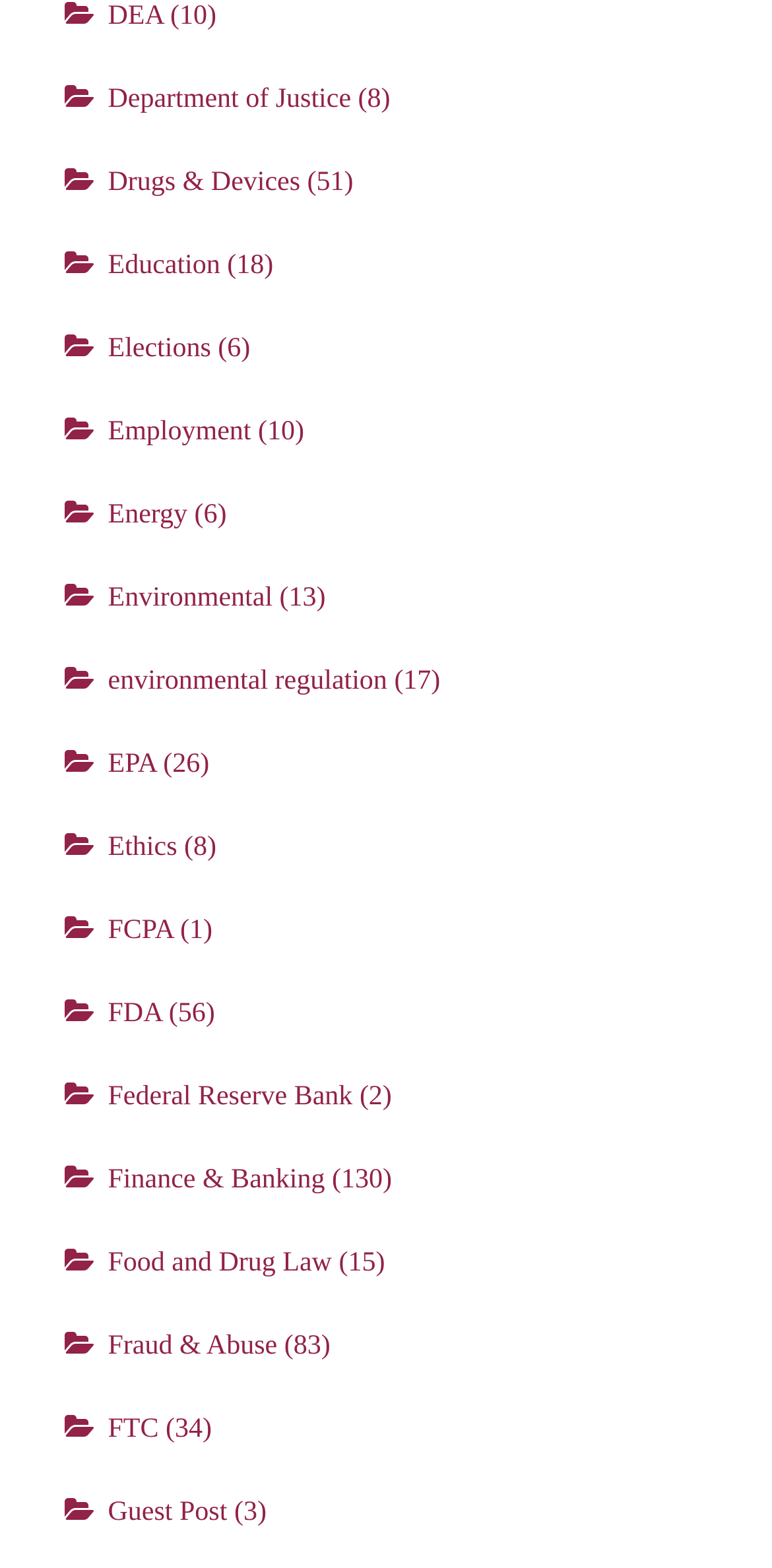What is the longest link text on the webpage?
Using the image provided, answer with just one word or phrase.

Federal Reserve Bank